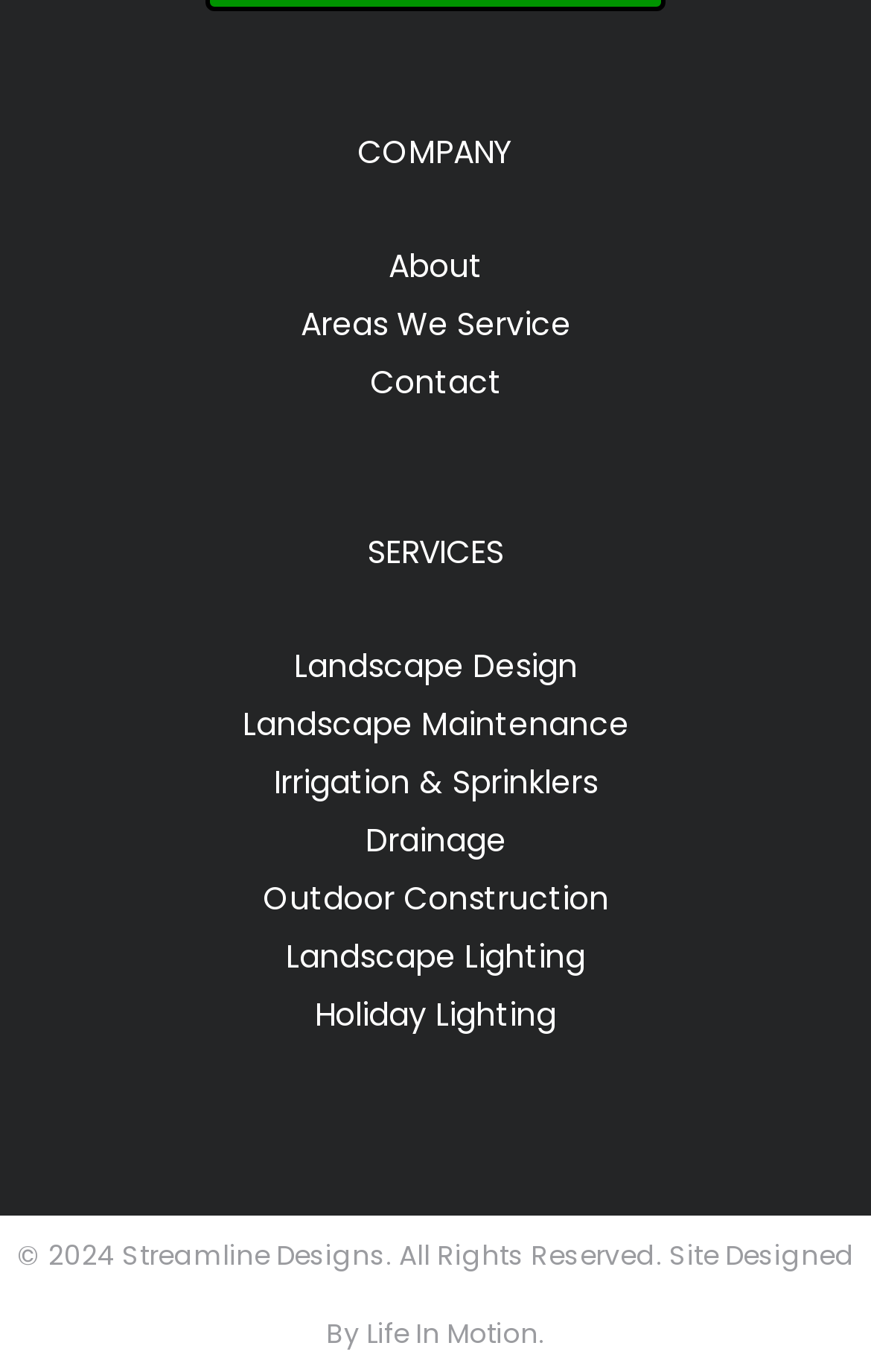What is the company name?
By examining the image, provide a one-word or phrase answer.

Streamline Designs